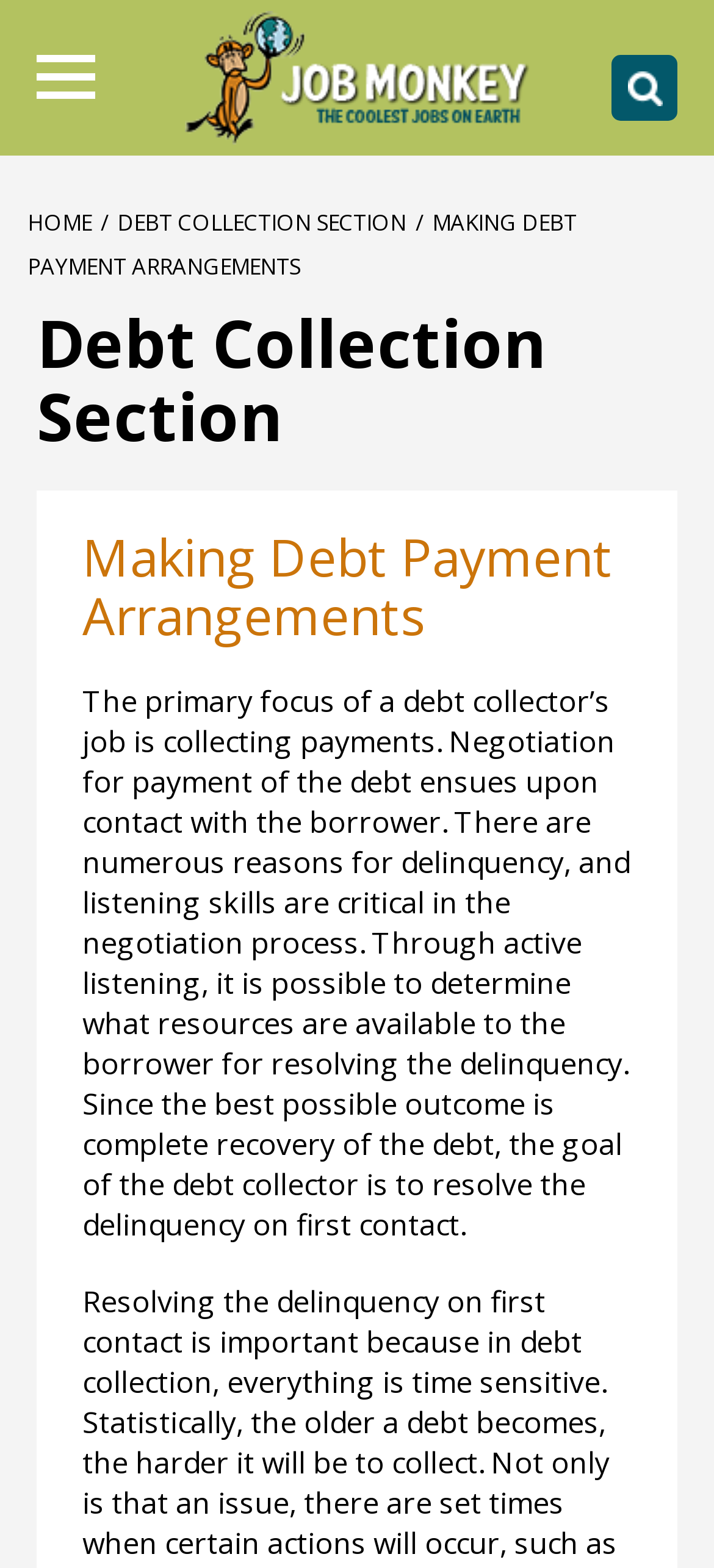Identify the bounding box for the UI element described as: "About Us". Ensure the coordinates are four float numbers between 0 and 1, formatted as [left, top, right, bottom].

None